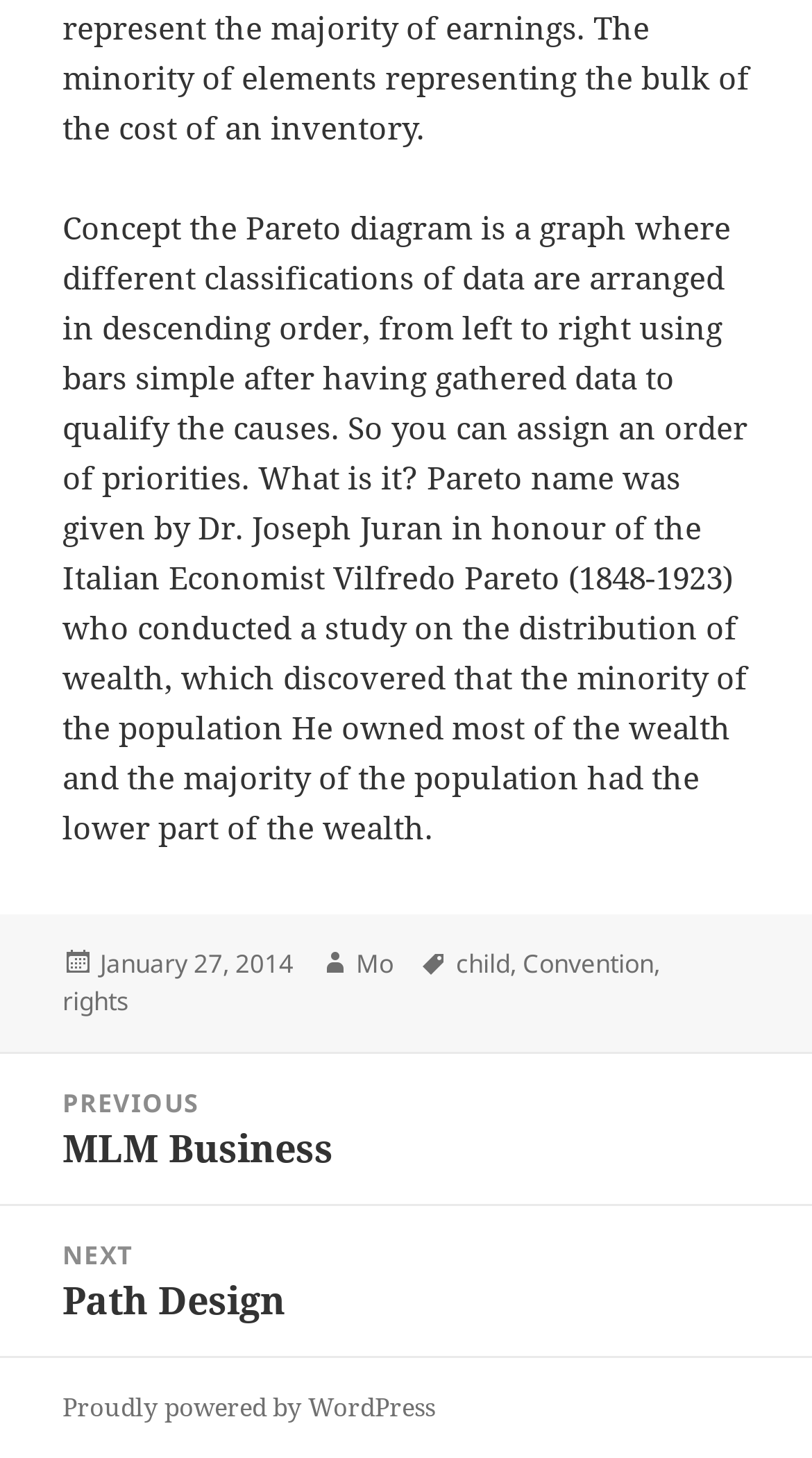Please locate the clickable area by providing the bounding box coordinates to follow this instruction: "Read post tagged with 'Convention'".

[0.644, 0.648, 0.805, 0.674]